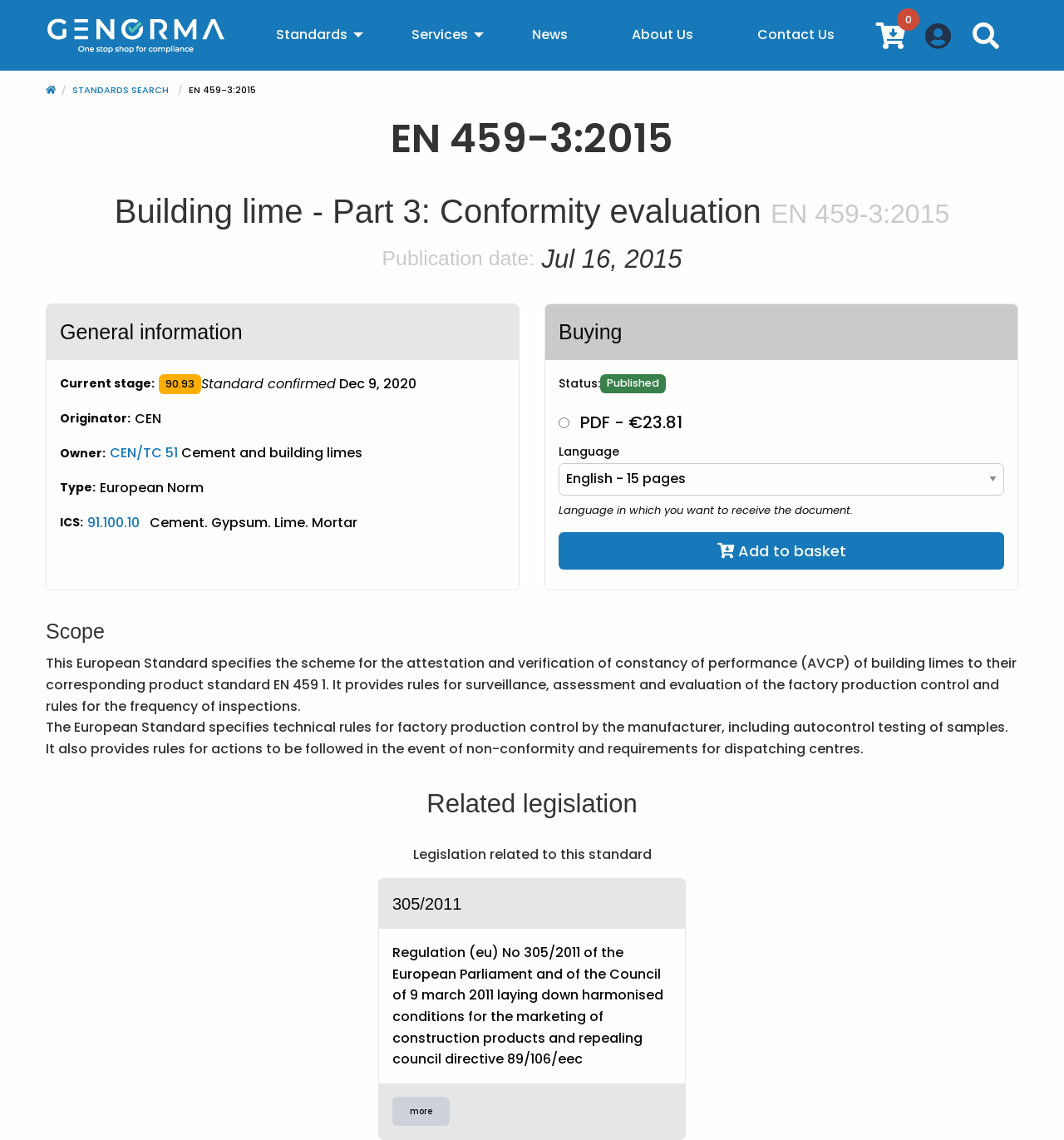Provide the bounding box coordinates for the area that should be clicked to complete the instruction: "Select a language for the document".

[0.525, 0.406, 0.944, 0.434]